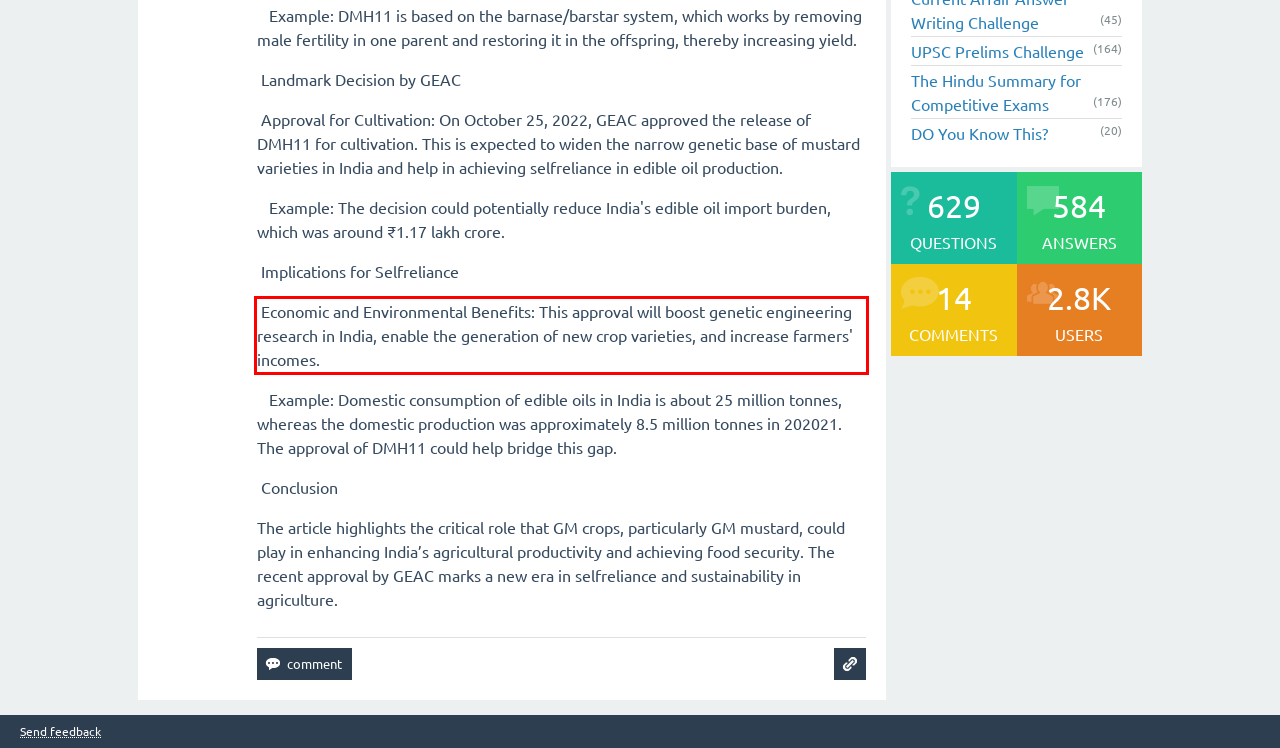You are given a screenshot showing a webpage with a red bounding box. Perform OCR to capture the text within the red bounding box.

Economic and Environmental Benefits: This approval will boost genetic engineering research in India, enable the generation of new crop varieties, and increase farmers' incomes.